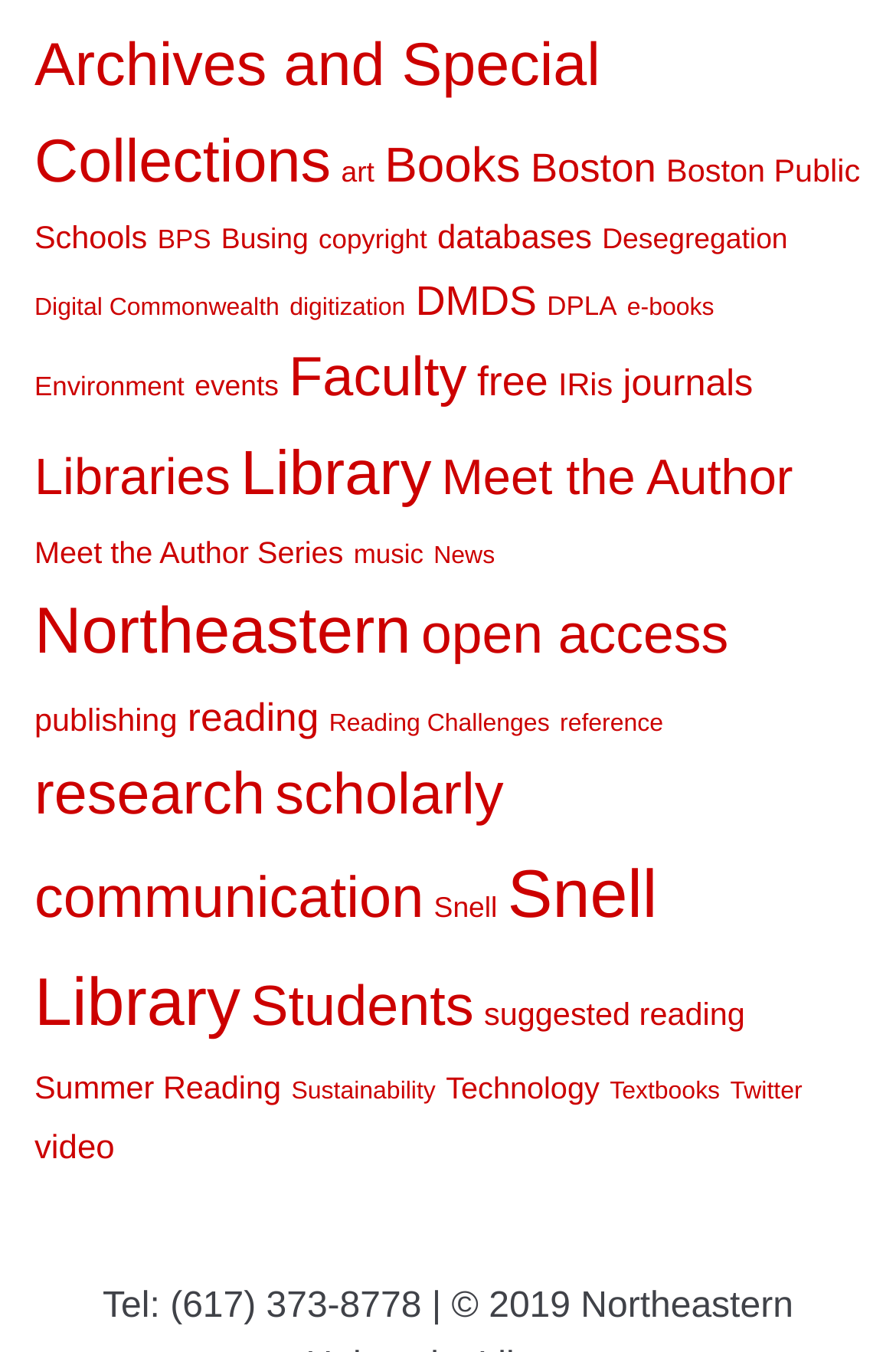Find and indicate the bounding box coordinates of the region you should select to follow the given instruction: "Explore art collections".

[0.381, 0.116, 0.418, 0.14]